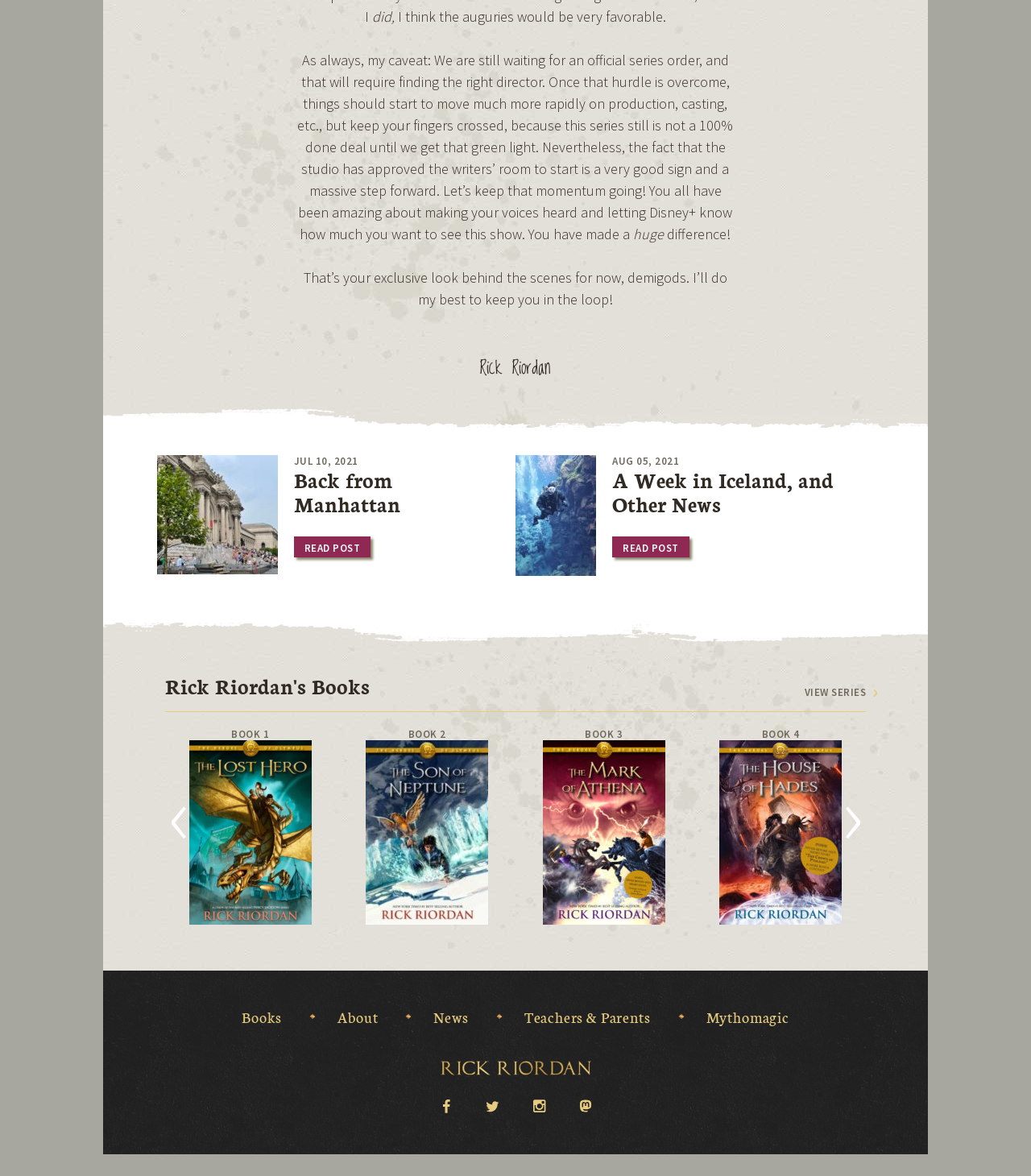Can you find the bounding box coordinates for the element to click on to achieve the instruction: "Read the post 'A Week in Iceland, and Other News'"?

[0.5, 0.397, 0.828, 0.438]